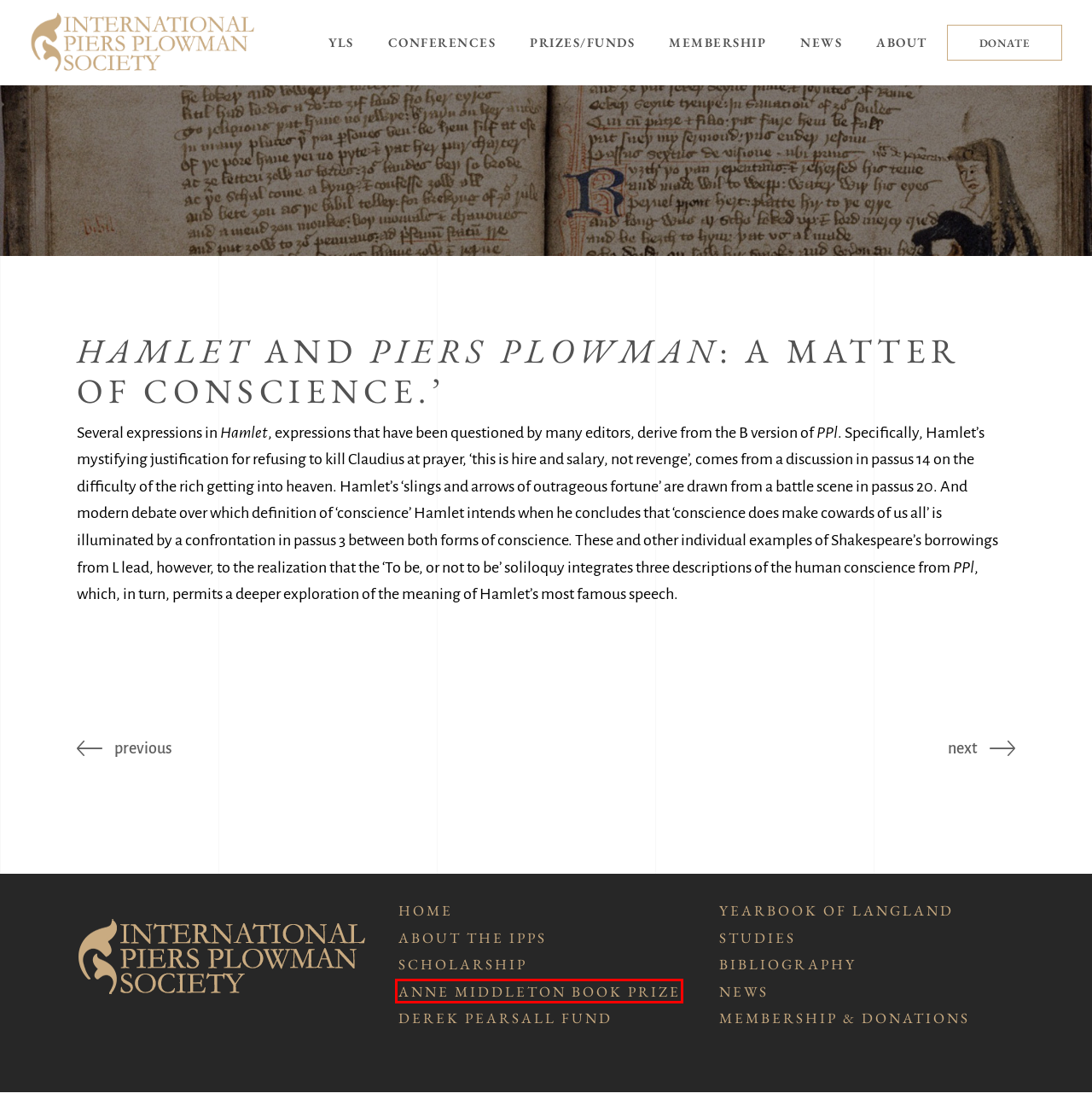Review the screenshot of a webpage which includes a red bounding box around an element. Select the description that best fits the new webpage once the element in the bounding box is clicked. Here are the candidates:
A. Lollard Ekphrasis: Situated Aesthetics and Literary History – International Piers Plowman Society
B. International Piers Plowman Society
C. Anne Middleton Book Prize – International Piers Plowman Society
D. Written English: The Making of the Language 1370-1400 – International Piers Plowman Society
E. Piers Expo 2021 – International Piers Plowman Society
F. About the IPPS – International Piers Plowman Society
G. Derek Pearsall Travel & Research Fund – International Piers Plowman Society
H. Membership – International Piers Plowman Society

C